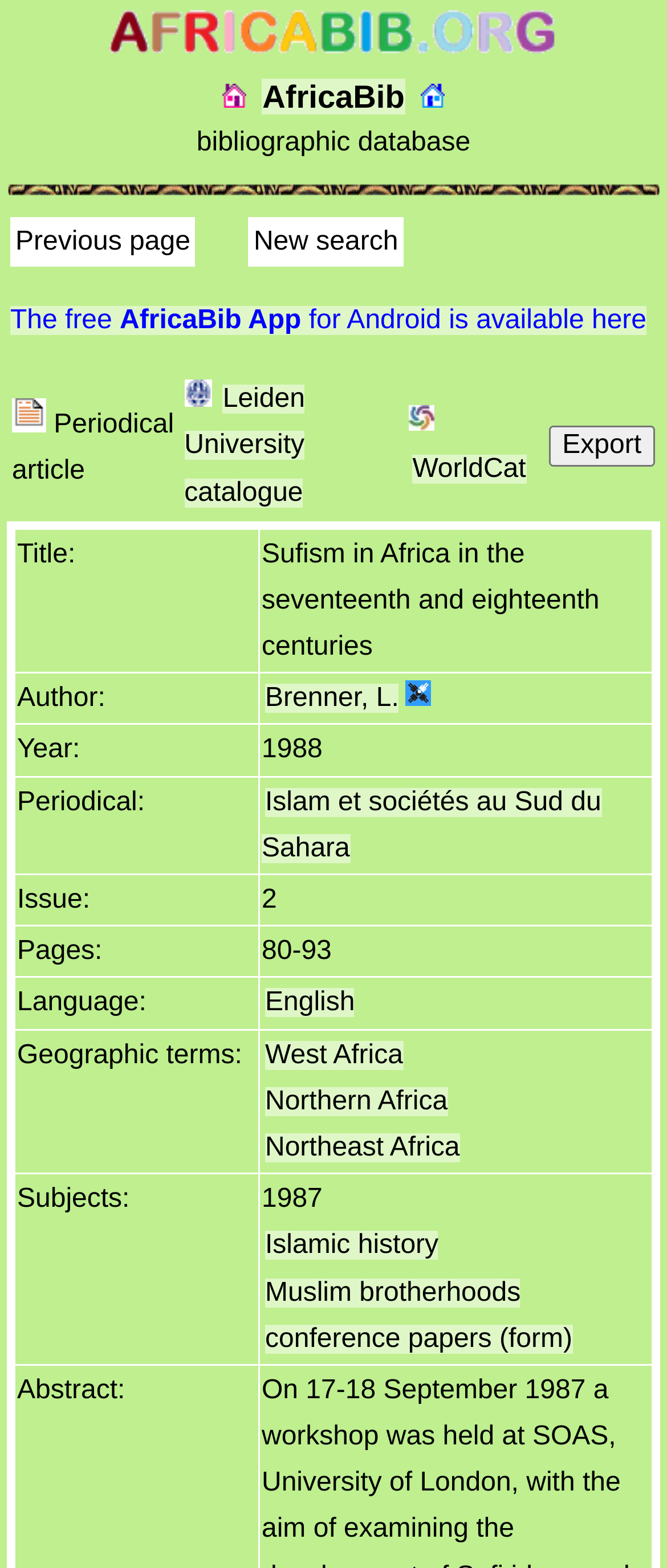Please provide a detailed answer to the question below by examining the image:
What is the name of the database?

The name of the database can be found in the top-left corner of the webpage, where it says 'AfricaBib | Sufism in Africa in the seventeenth and eighteenth centuries'. It is also mentioned in the link 'Go to AfricaBib home' and 'AfricaBib'.